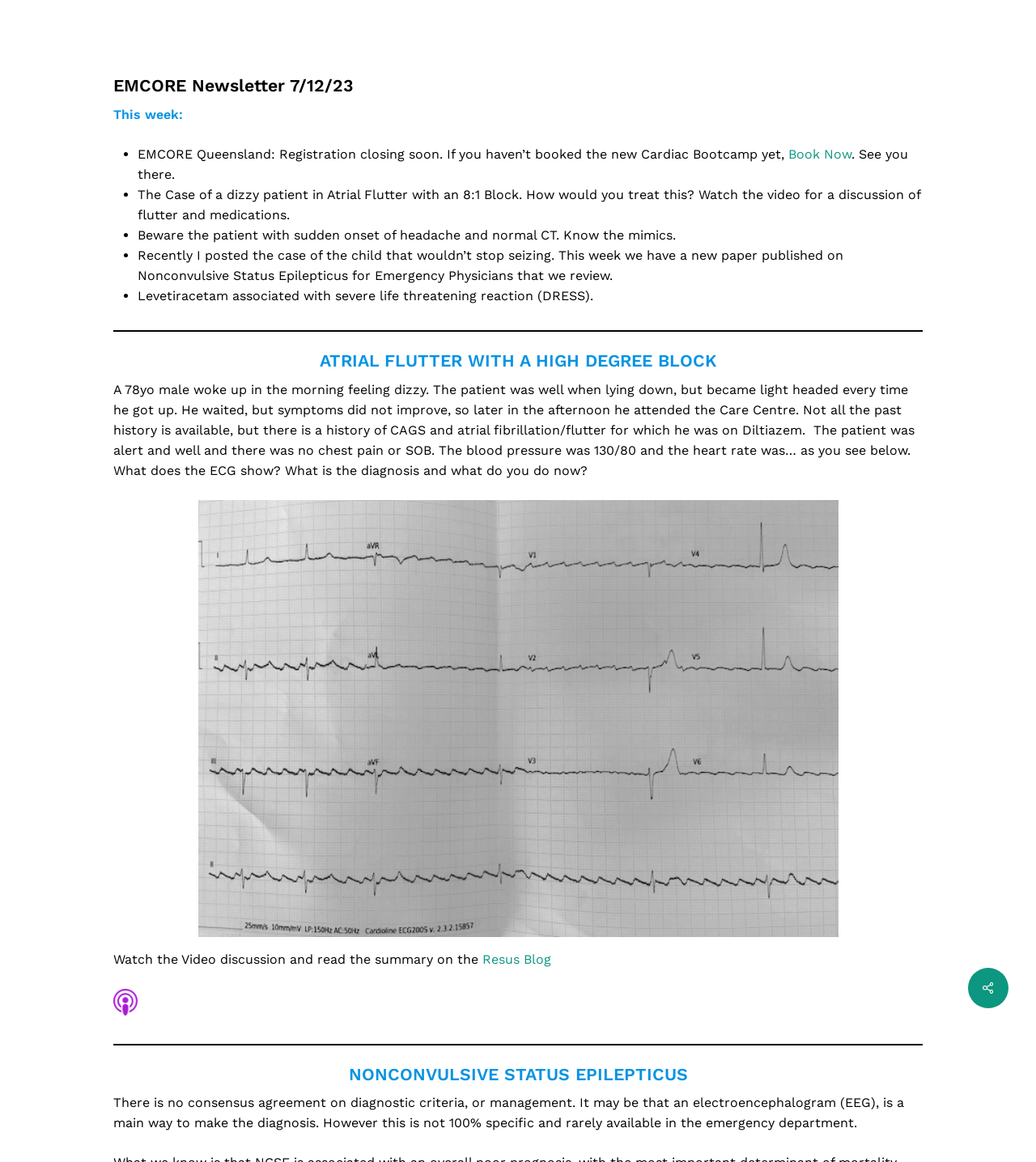Please find the bounding box coordinates of the clickable region needed to complete the following instruction: "Search for something". The bounding box coordinates must consist of four float numbers between 0 and 1, i.e., [left, top, right, bottom].

[0.109, 0.057, 0.891, 0.099]